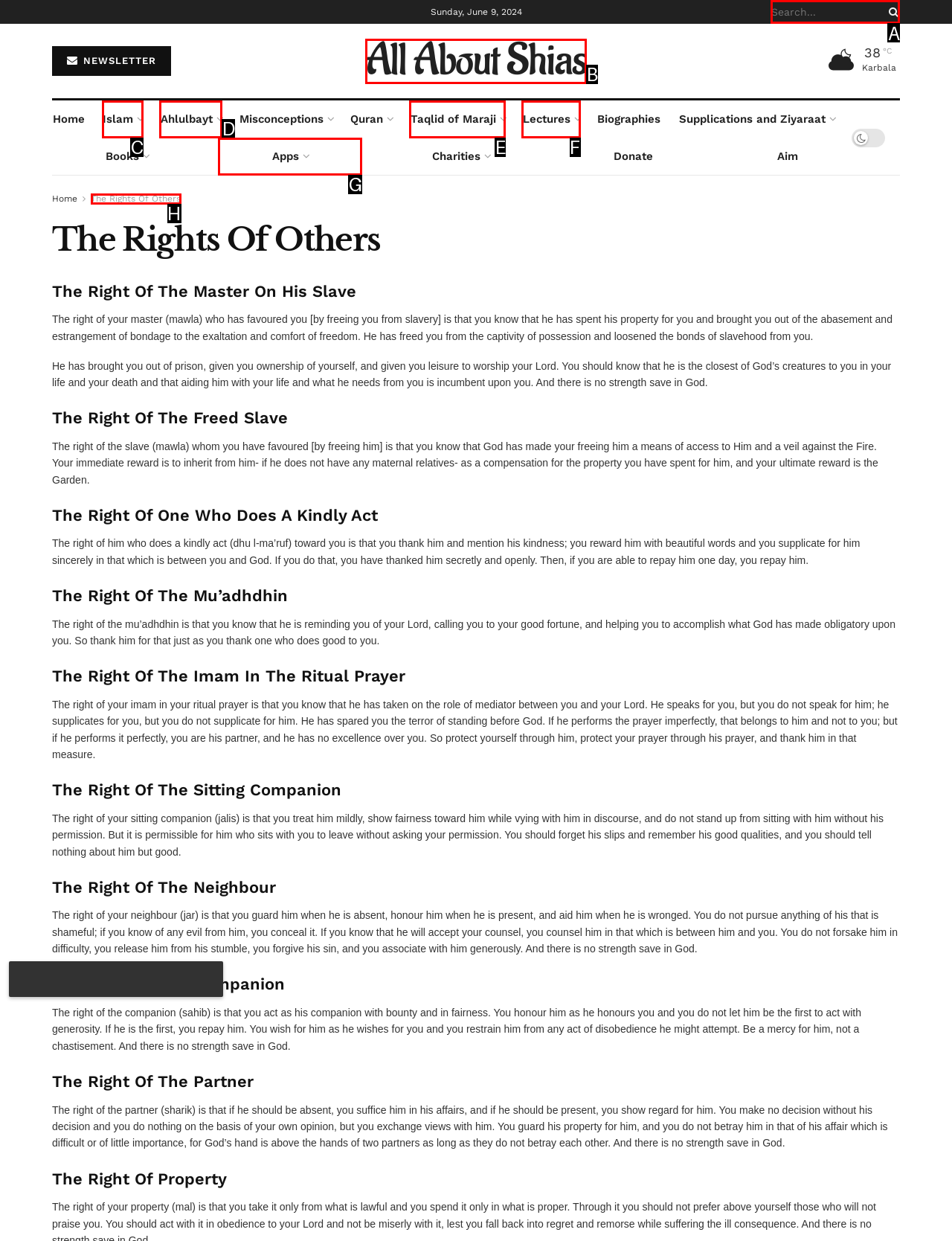Specify which HTML element I should click to complete this instruction: Search for something Answer with the letter of the relevant option.

A